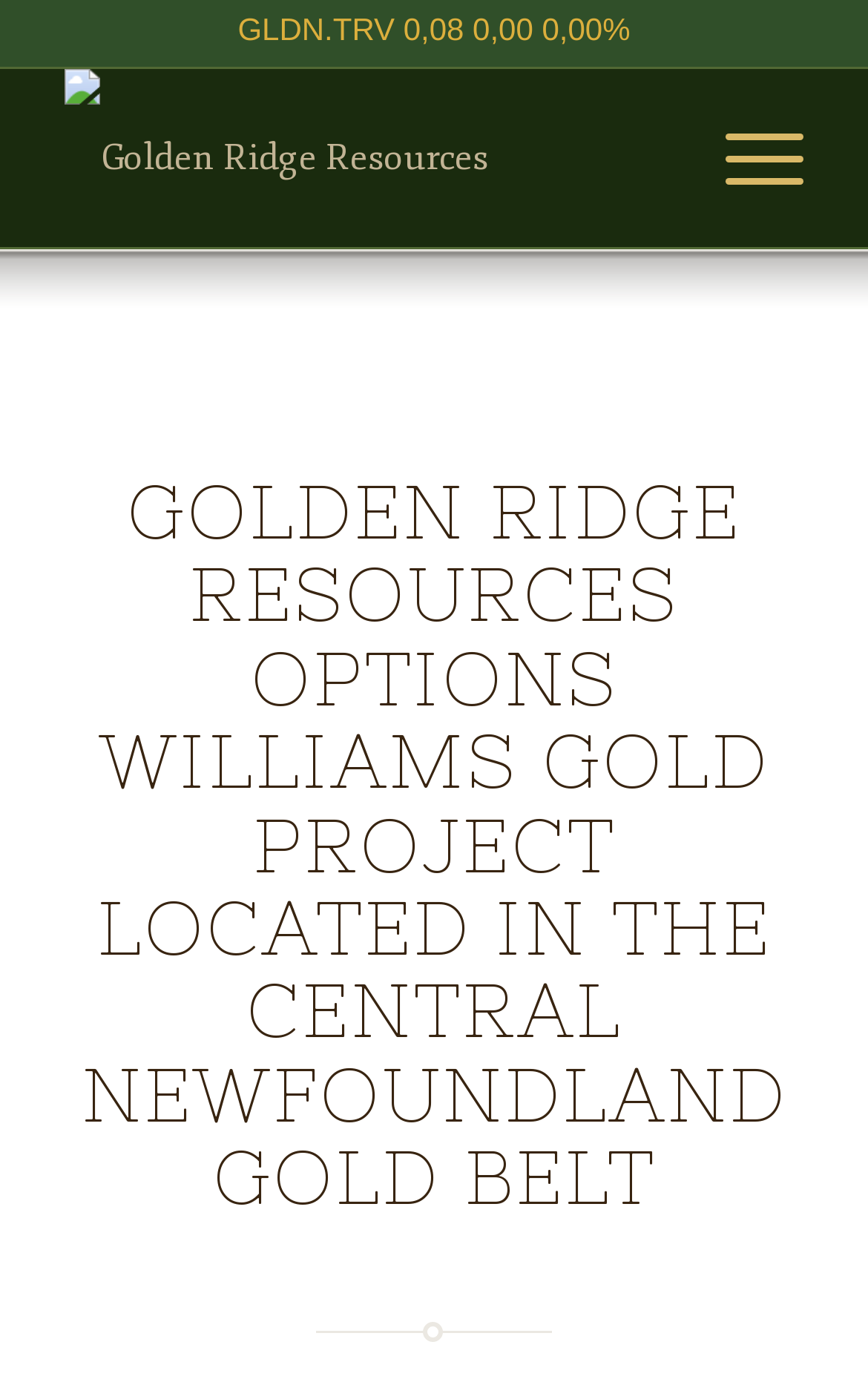Give a short answer using one word or phrase for the question:
What is the stock symbol?

GLDN.TRV